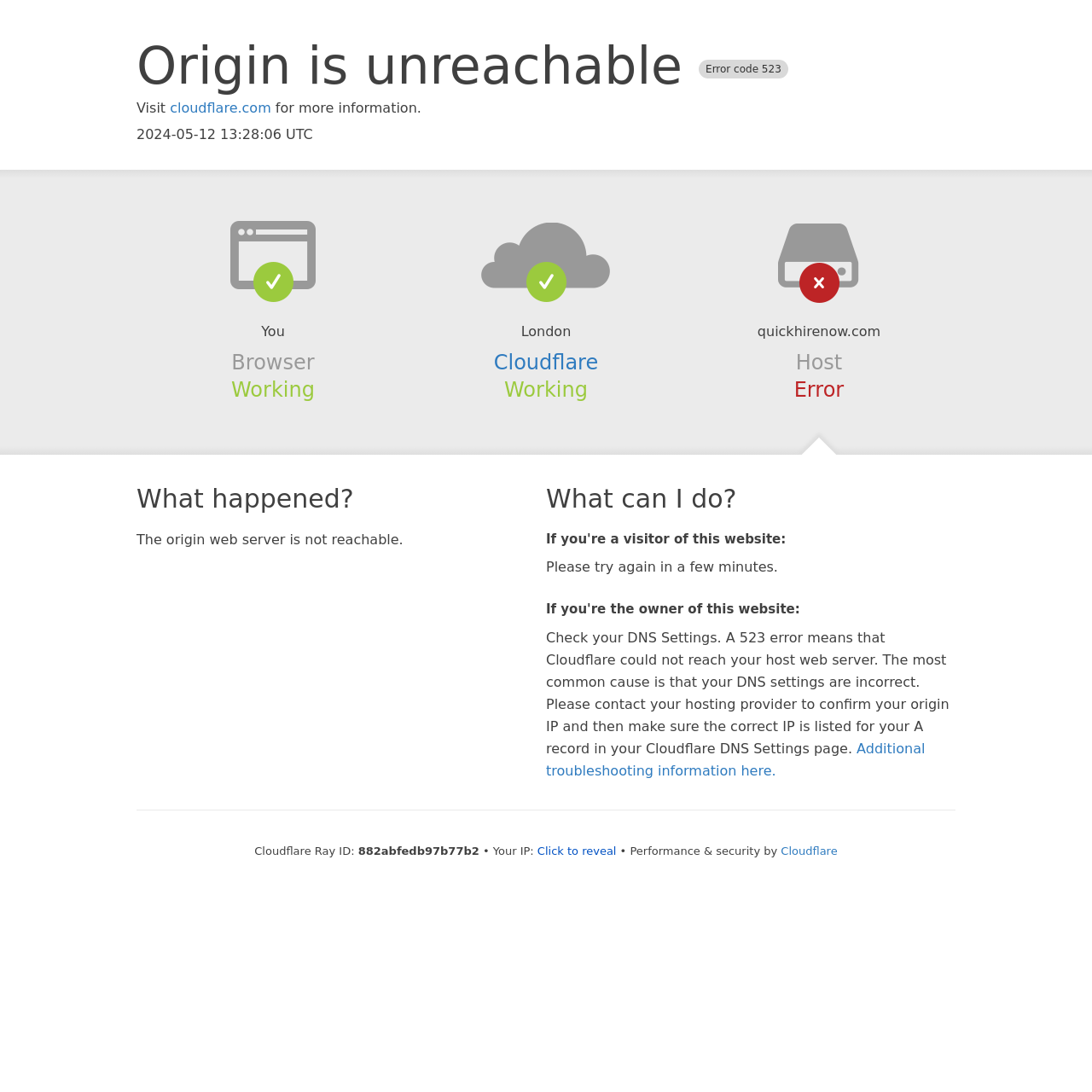Identify the bounding box for the element characterized by the following description: "small business".

None